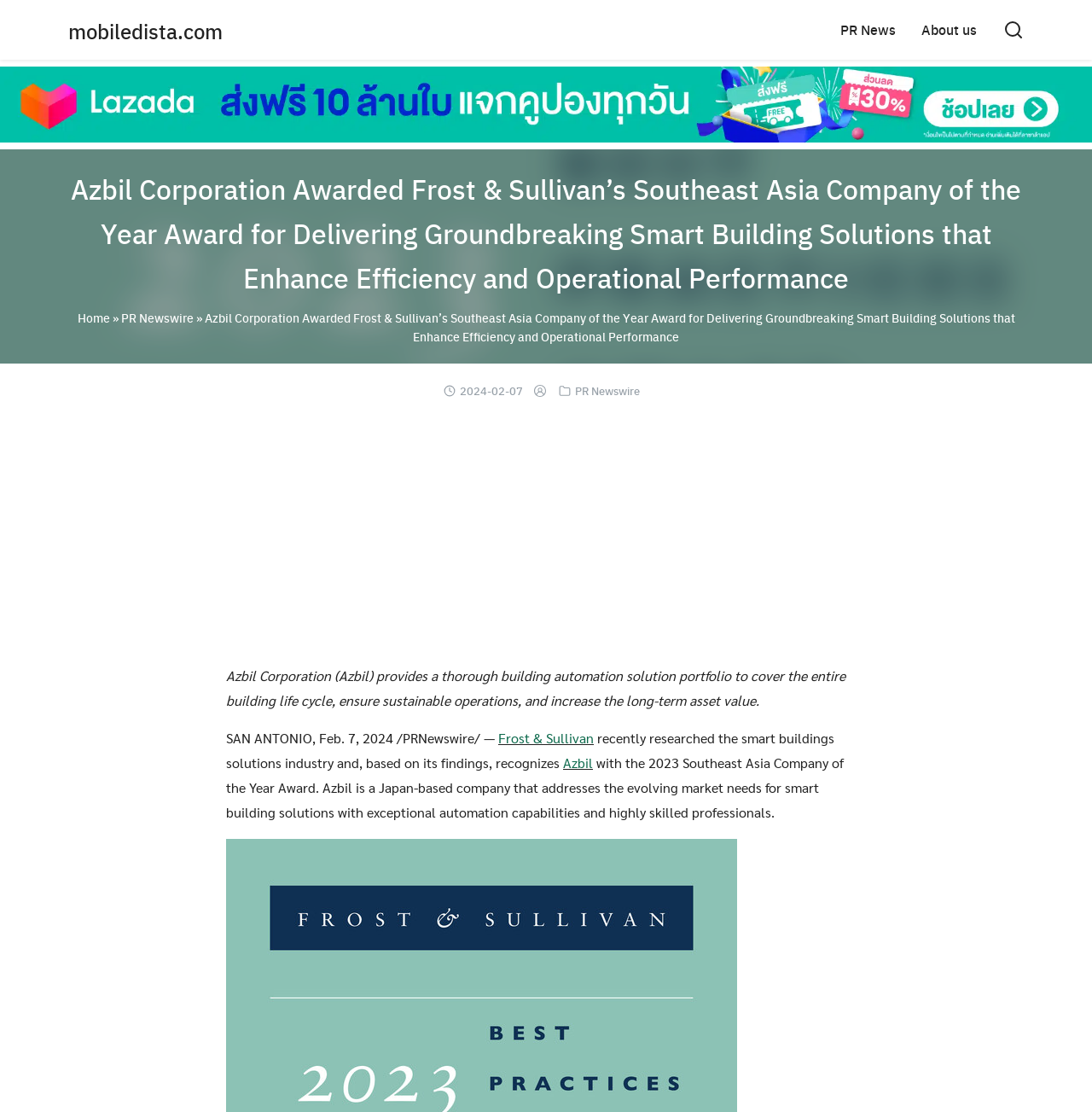Identify the bounding box coordinates of the clickable section necessary to follow the following instruction: "Contact us". The coordinates should be presented as four float numbers from 0 to 1, i.e., [left, top, right, bottom].

[0.844, 0.258, 0.961, 0.291]